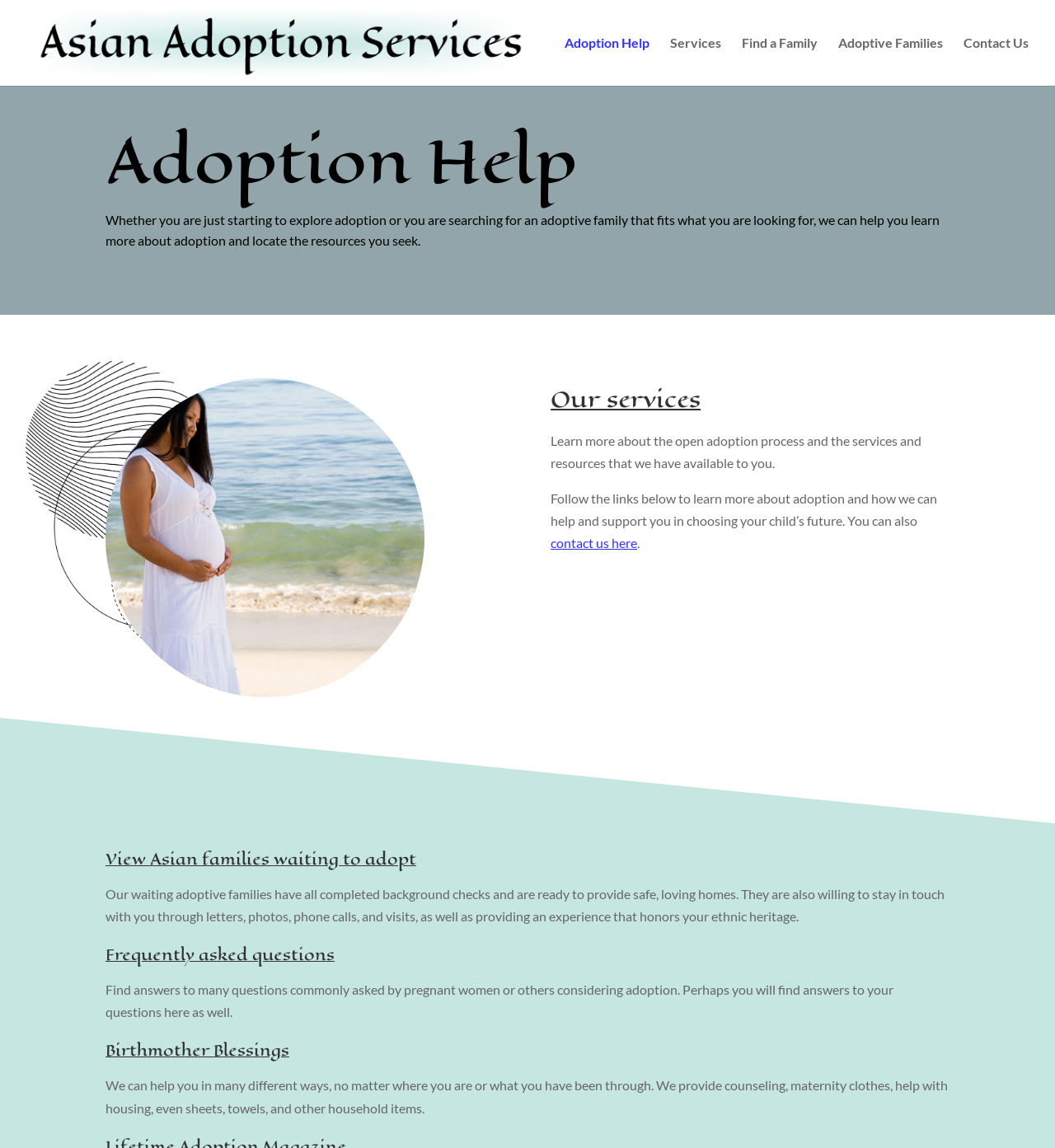Find the bounding box of the web element that fits this description: "Birthmother Blessings".

[0.1, 0.905, 0.274, 0.926]